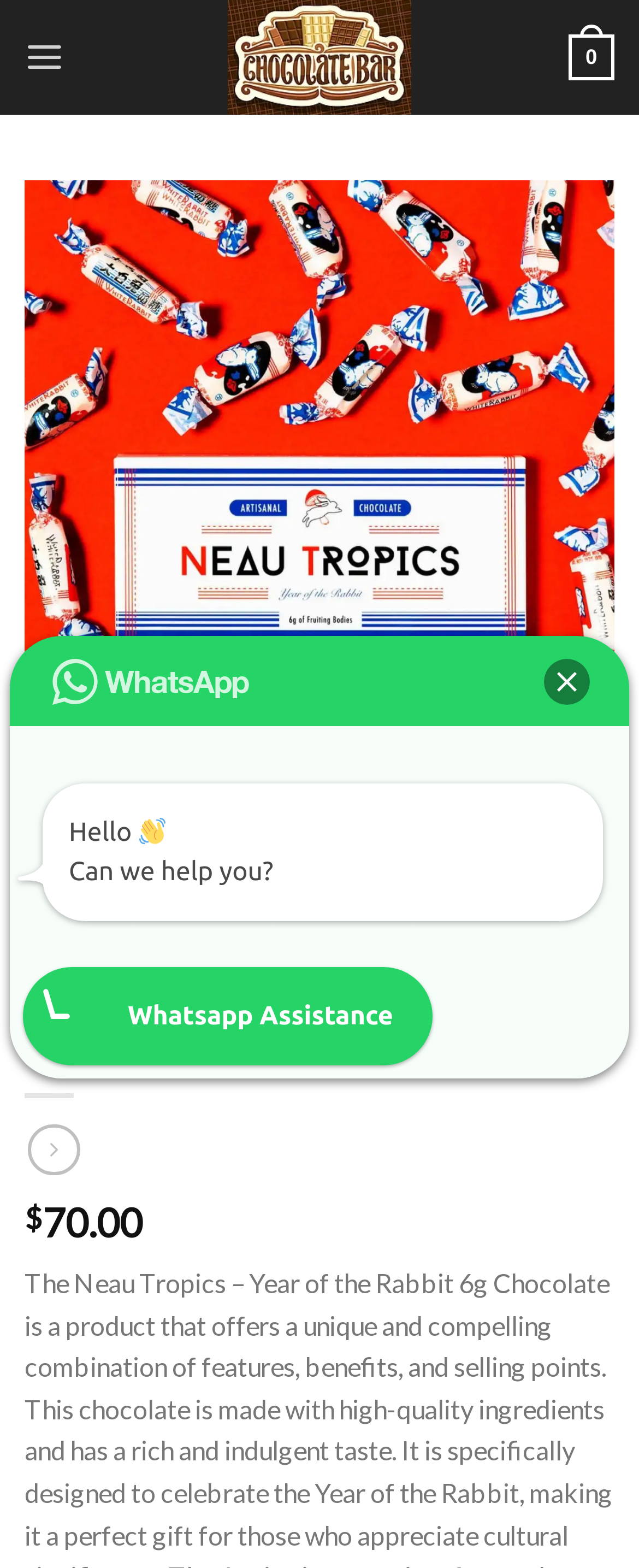Use the information in the screenshot to answer the question comprehensively: What is the purpose of the 'Previous' and 'Next' buttons?

I inferred the answer by analyzing the 'Previous' and 'Next' buttons, which are typically used for navigation purposes, such as moving through a sequence of items or pages.